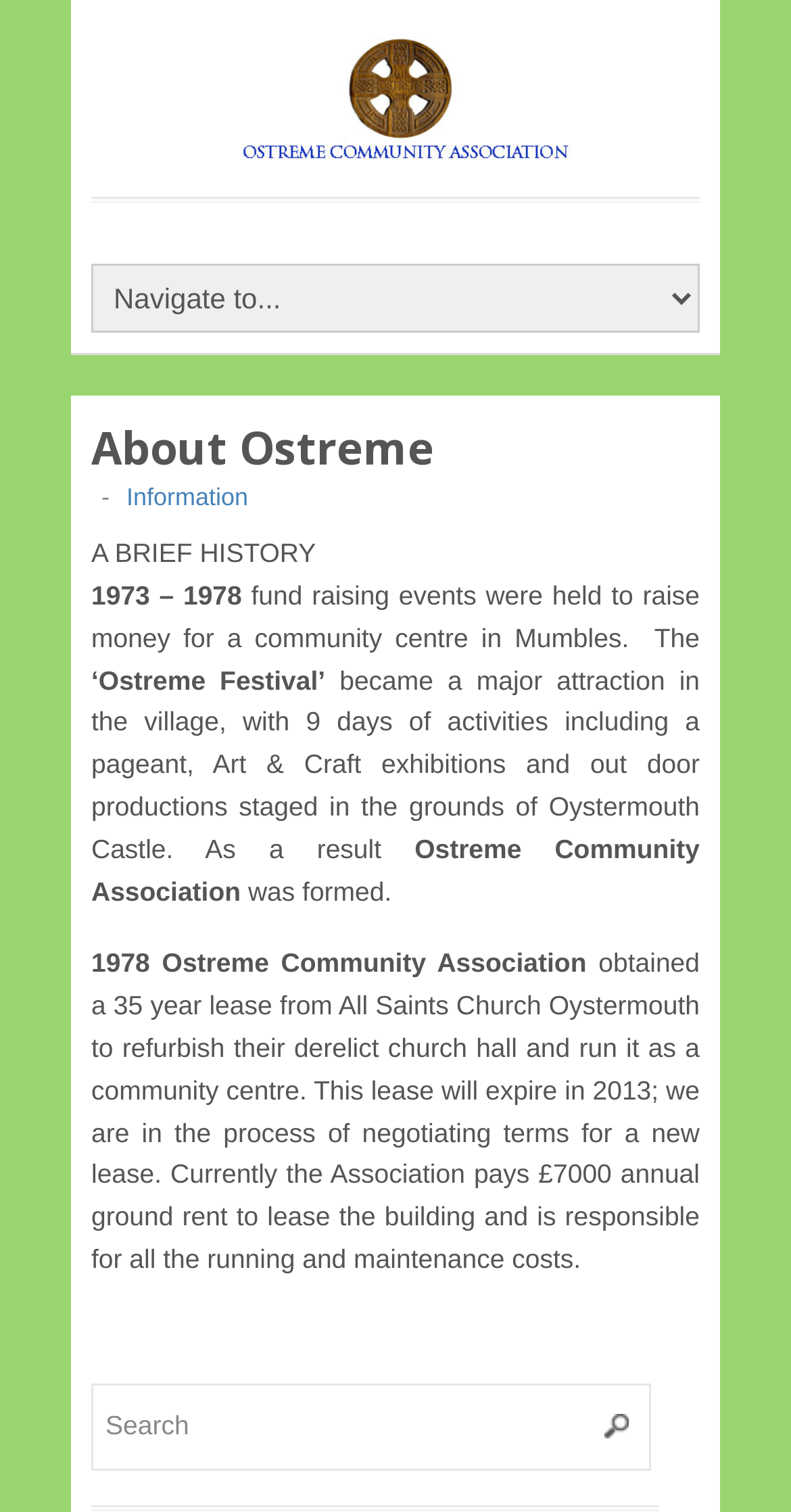What is the name of the community centre?
Examine the image and give a concise answer in one word or a short phrase.

Ostreme Centre